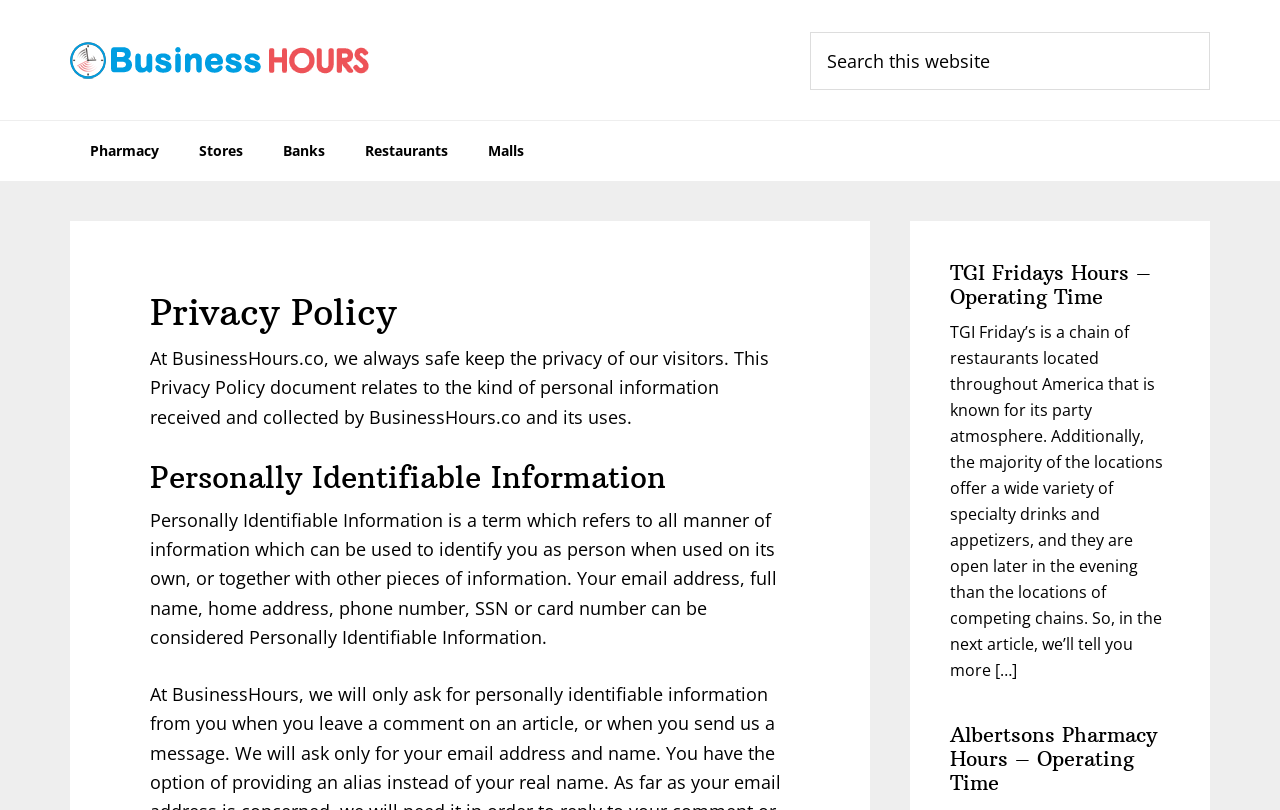Please analyze the image and provide a thorough answer to the question:
What is TGI Fridays known for?

Based on the webpage's content, specifically the article about TGI Fridays Hours, it is mentioned that TGI Fridays is known for its party atmosphere, and also offers a wide variety of specialty drinks and appetizers.